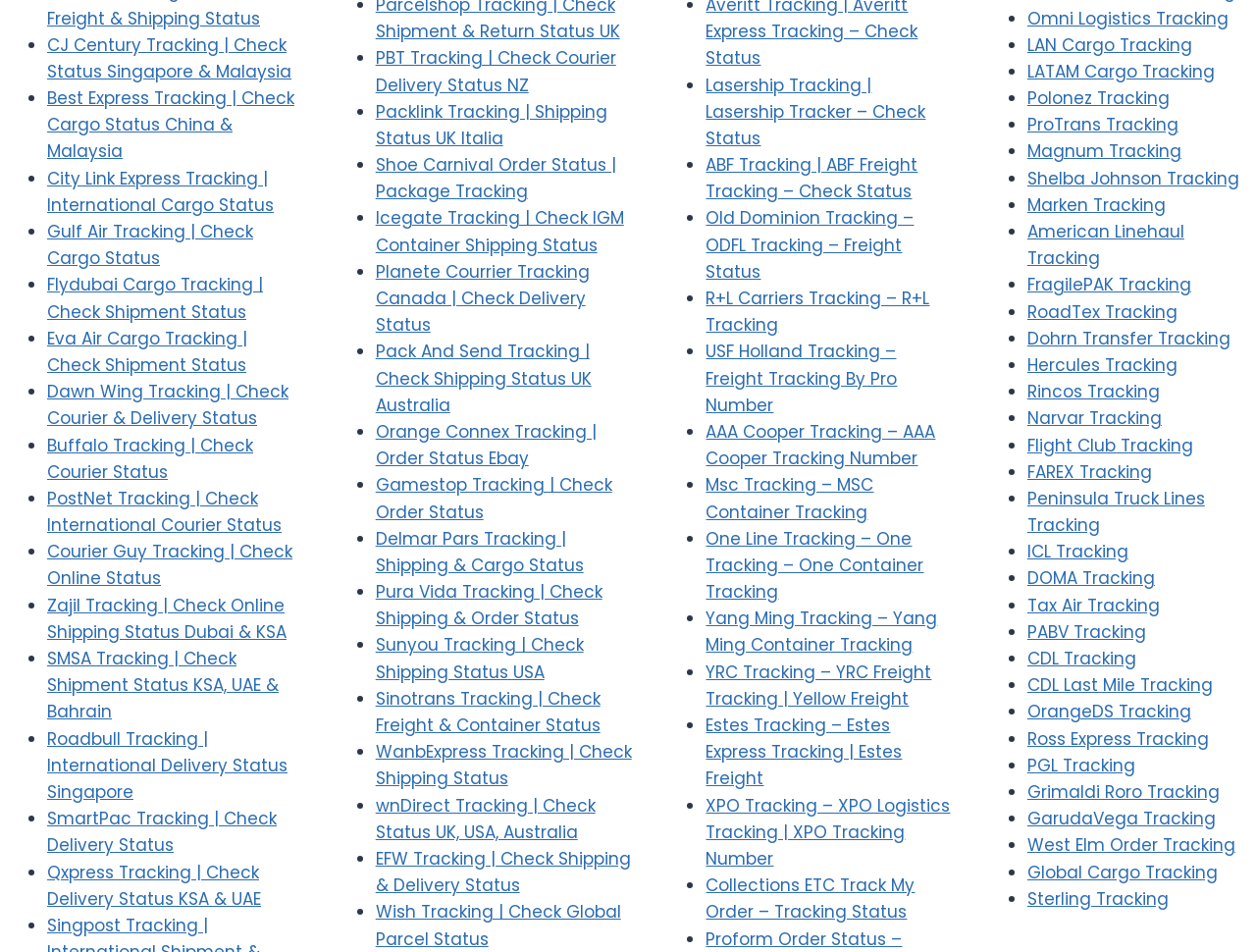Please find the bounding box coordinates of the element that needs to be clicked to perform the following instruction: "Track CJ Century cargo". The bounding box coordinates should be four float numbers between 0 and 1, represented as [left, top, right, bottom].

[0.038, 0.035, 0.232, 0.088]